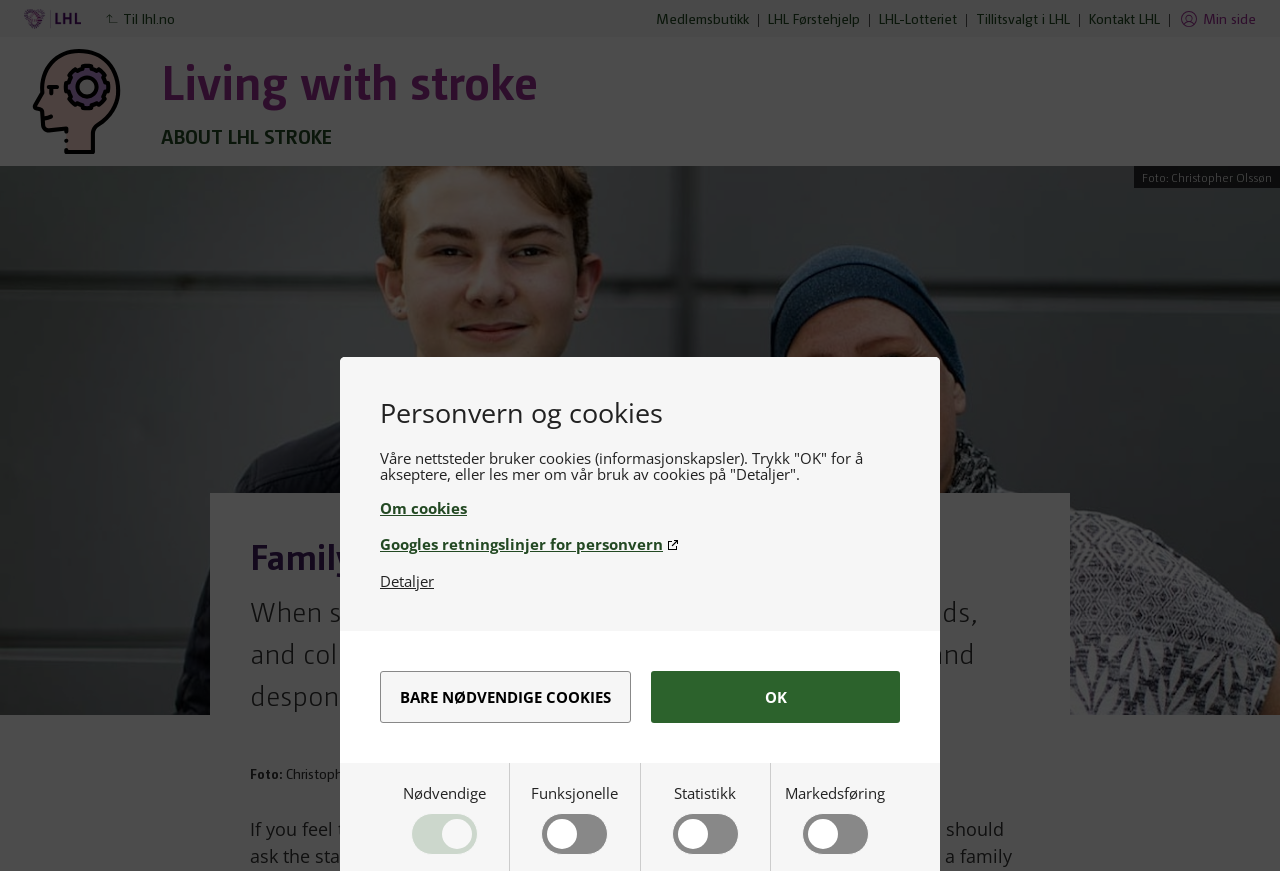Please provide a one-word or short phrase answer to the question:
What type of cookies are currently enabled?

Nødvendige